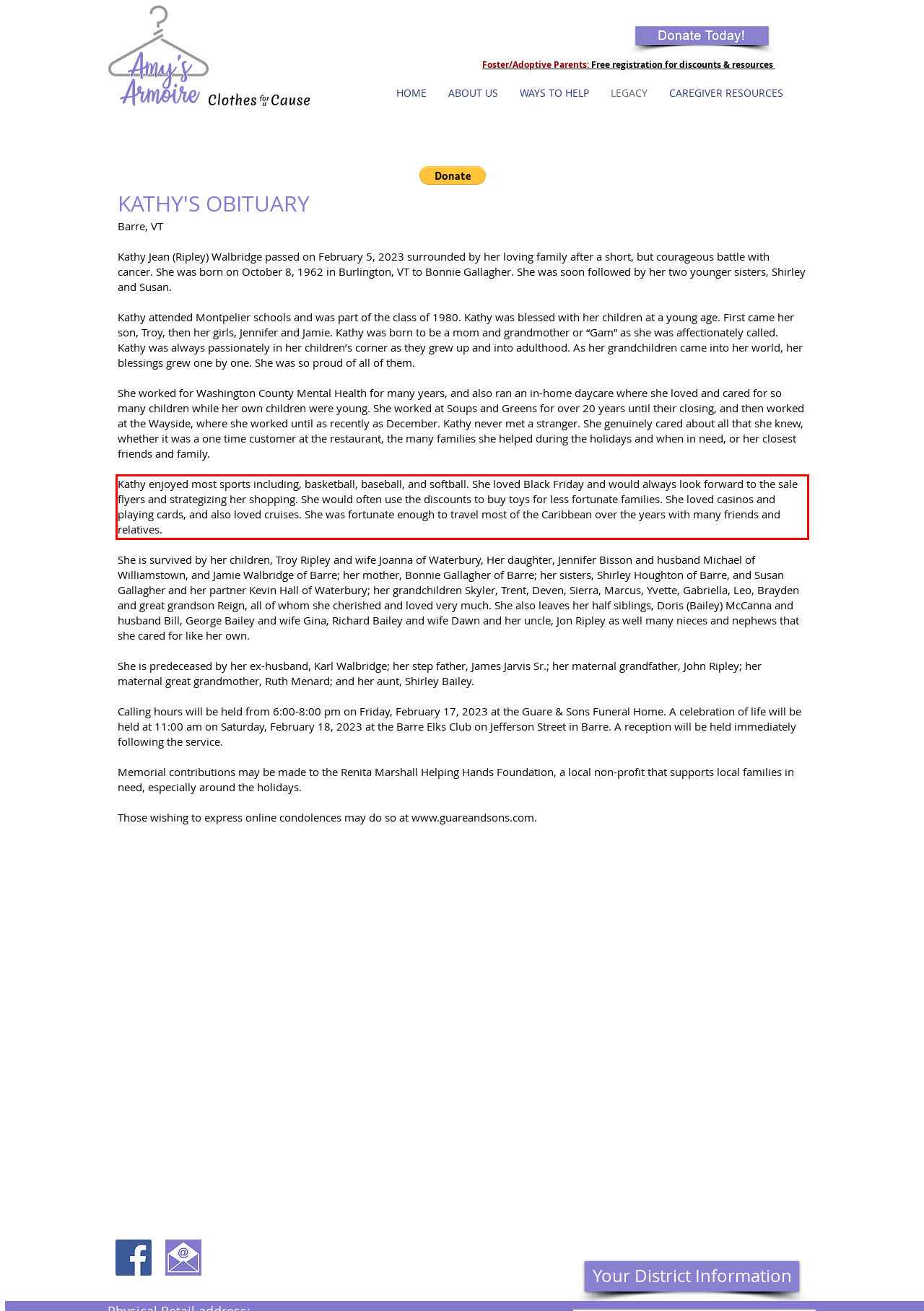Look at the provided screenshot of the webpage and perform OCR on the text within the red bounding box.

Kathy enjoyed most sports including, basketball, baseball, and softball. She loved Black Friday and would always look forward to the sale flyers and strategizing her shopping. She would often use the discounts to buy toys for less fortunate families. She loved casinos and playing cards, and also loved cruises. She was fortunate enough to travel most of the Caribbean over the years with many friends and relatives.